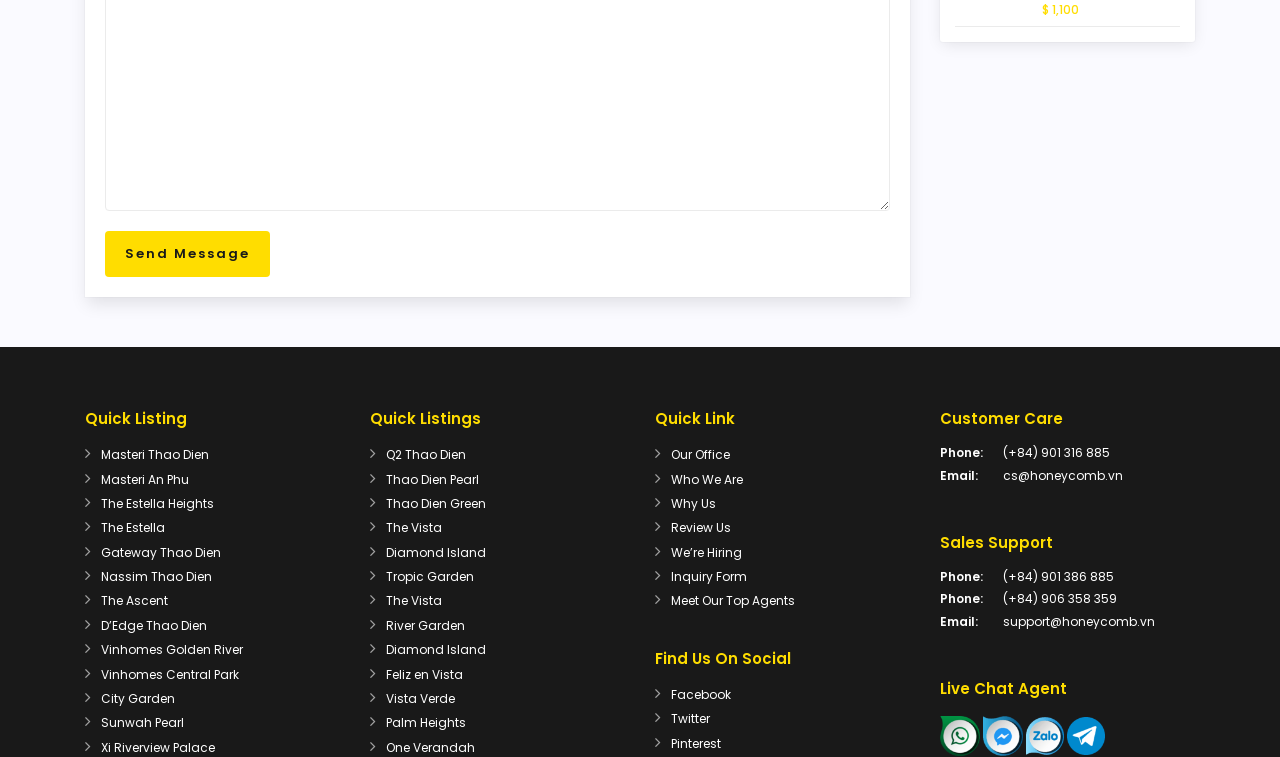Locate the coordinates of the bounding box for the clickable region that fulfills this instruction: "Contact customer care via phone".

[0.784, 0.587, 0.867, 0.609]